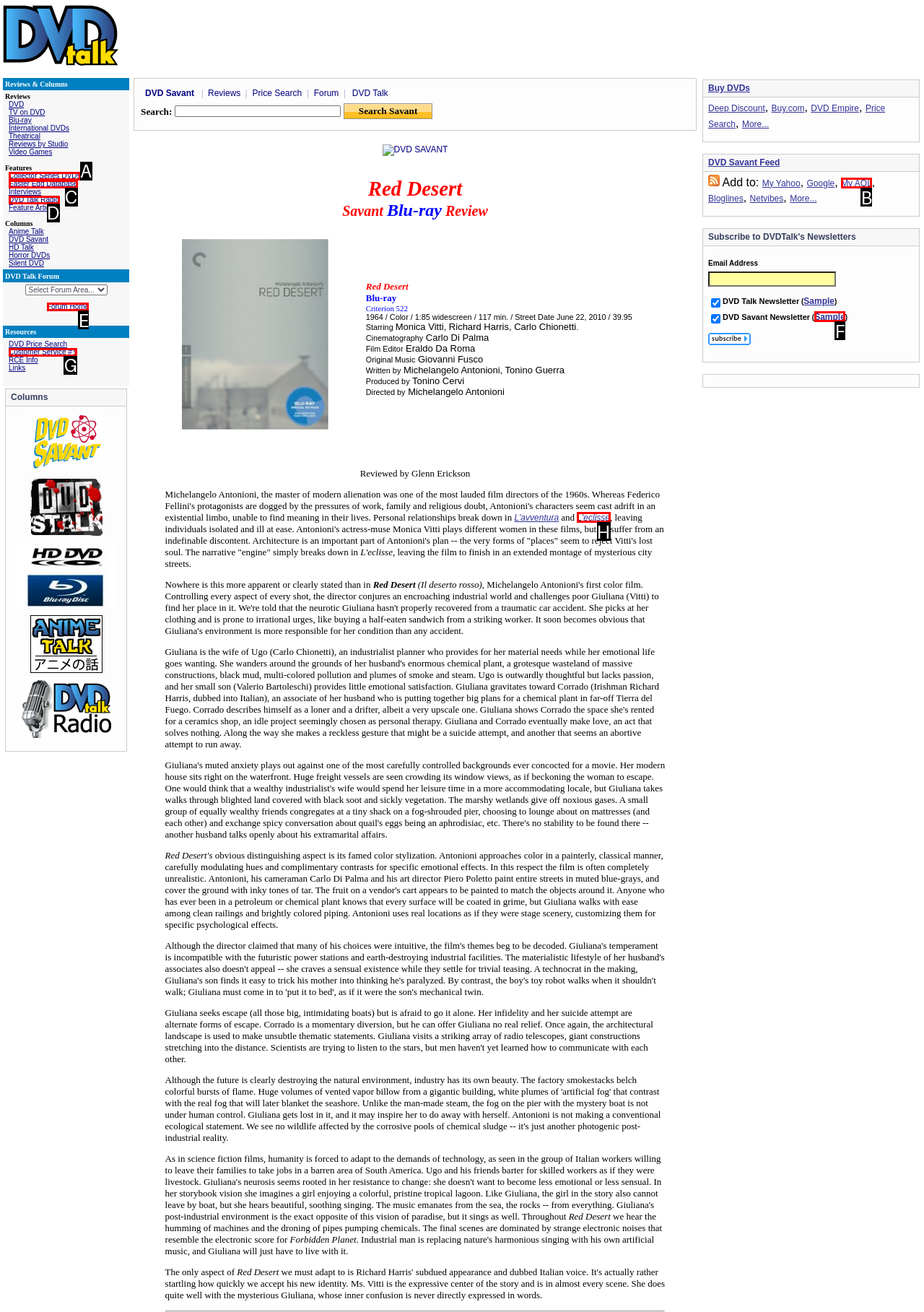Determine the appropriate lettered choice for the task: Read the article about cloud confusion. Reply with the correct letter.

None